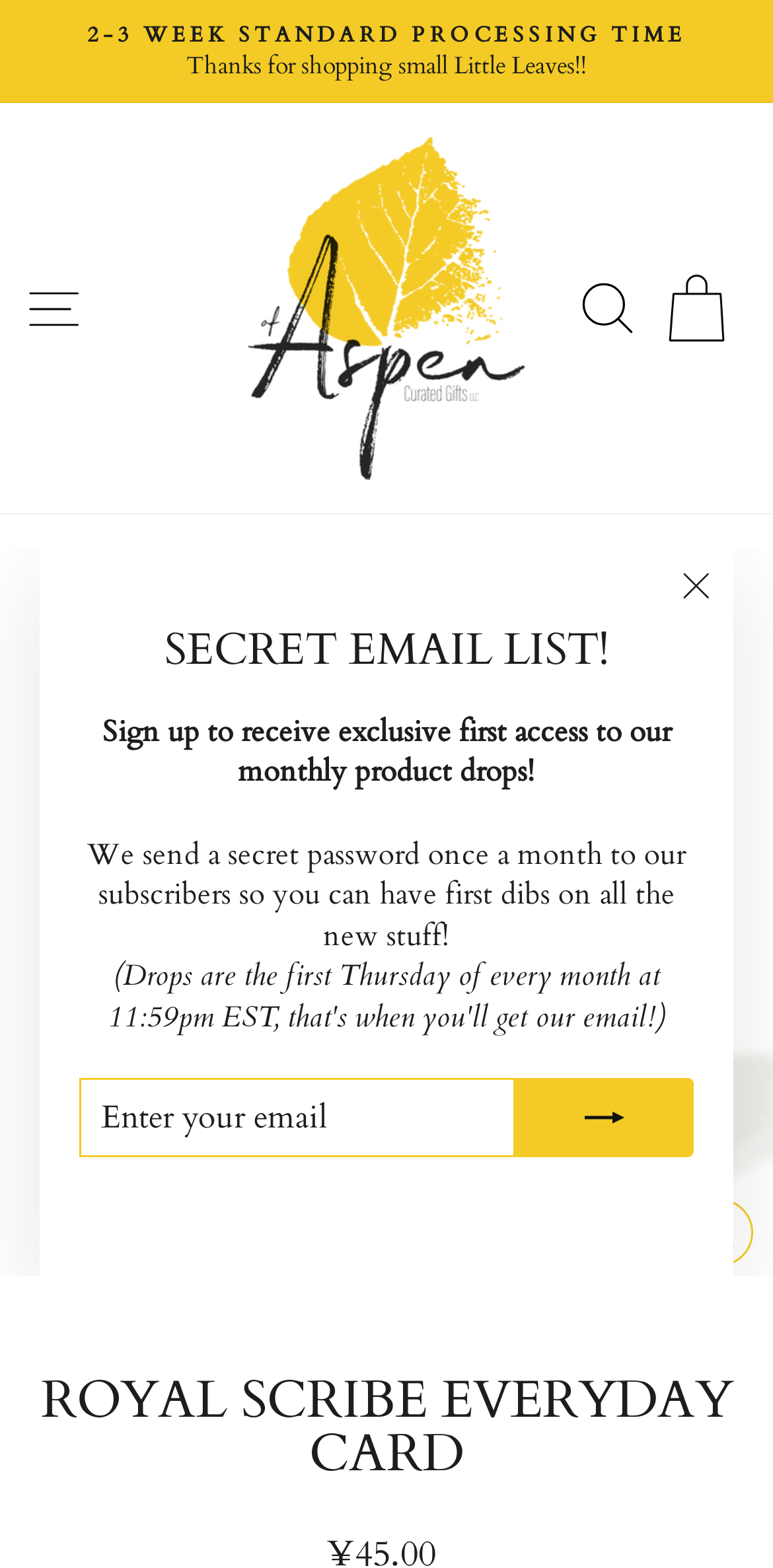Locate the bounding box coordinates of the area to click to fulfill this instruction: "Open site navigation". The bounding box should be presented as four float numbers between 0 and 1, in the order [left, top, right, bottom].

[0.024, 0.168, 0.112, 0.225]